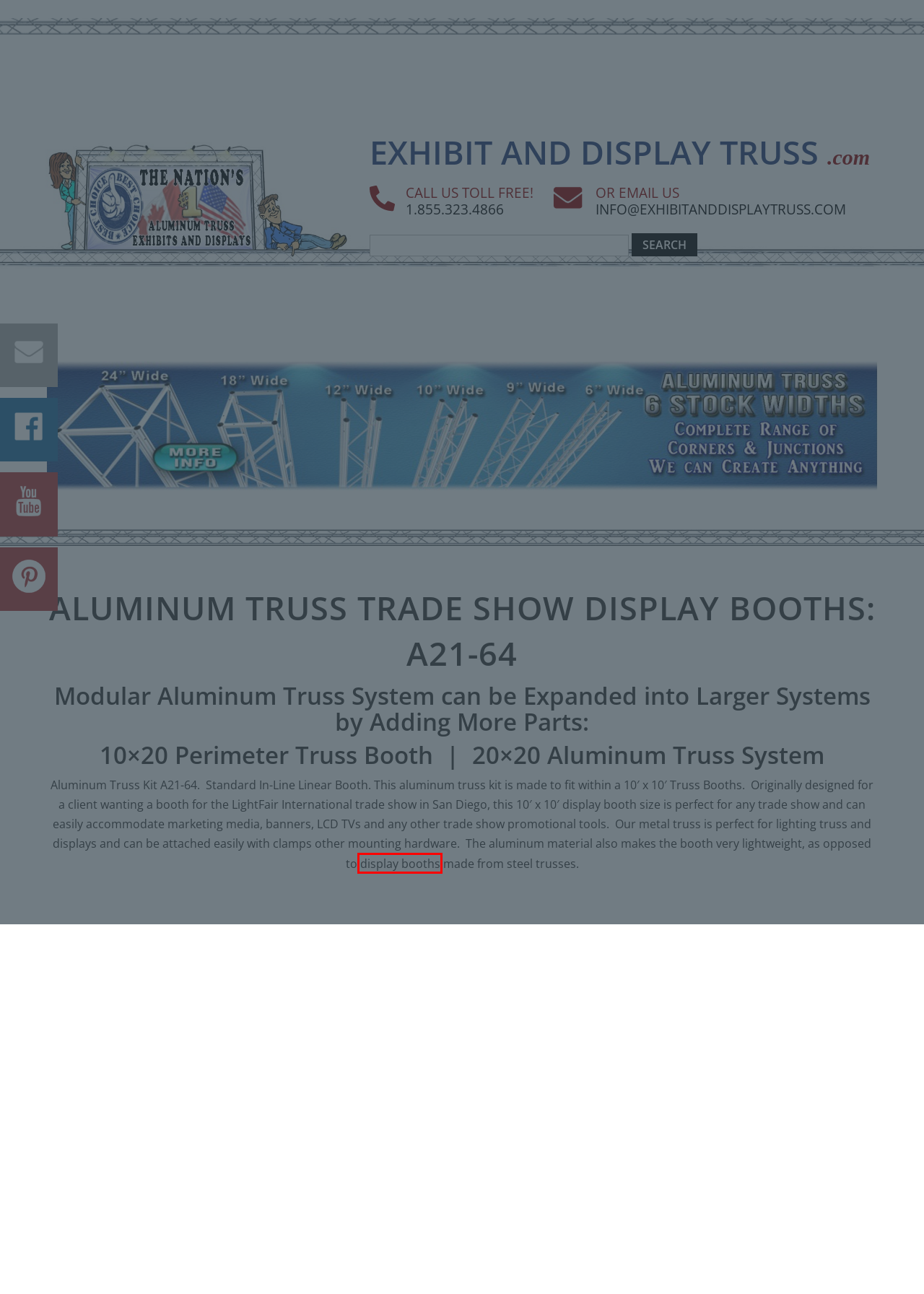Examine the screenshot of the webpage, noting the red bounding box around a UI element. Pick the webpage description that best matches the new page after the element in the red bounding box is clicked. Here are the candidates:
A. The Best Selection of Truss Display Booths for Trade Shows and Product Displays
B. 10' x 20' Truss Display Kits - Exhibit And Display Truss
C. 20' x 20' Truss Display Kits - Exhibit And Display Truss
D. LCD and Plasma Screen Mounts -
E. The Official Travel Resource for the San Diego Region
F. 10' x 10' Truss Display Kits - Exhibit And Display Truss
G. EDT6-BP4 / 6″ Wide Box Base Plate - Exhibit And Display Truss
H. Standard and Custom Modular Aluminum Truss System for Trade Shows

A